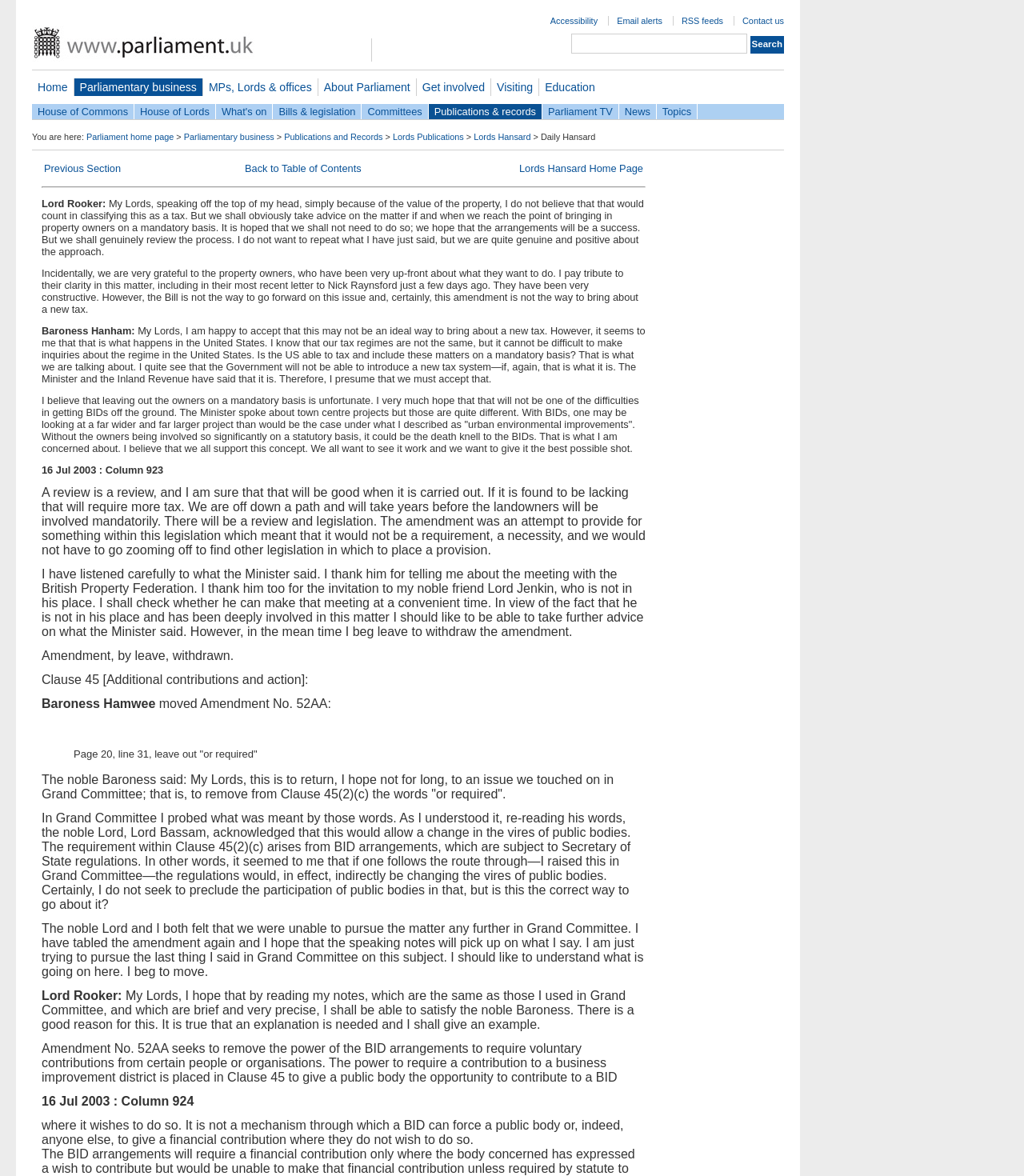Who is speaking in the text?
From the image, provide a succinct answer in one word or a short phrase.

Lord Rooker